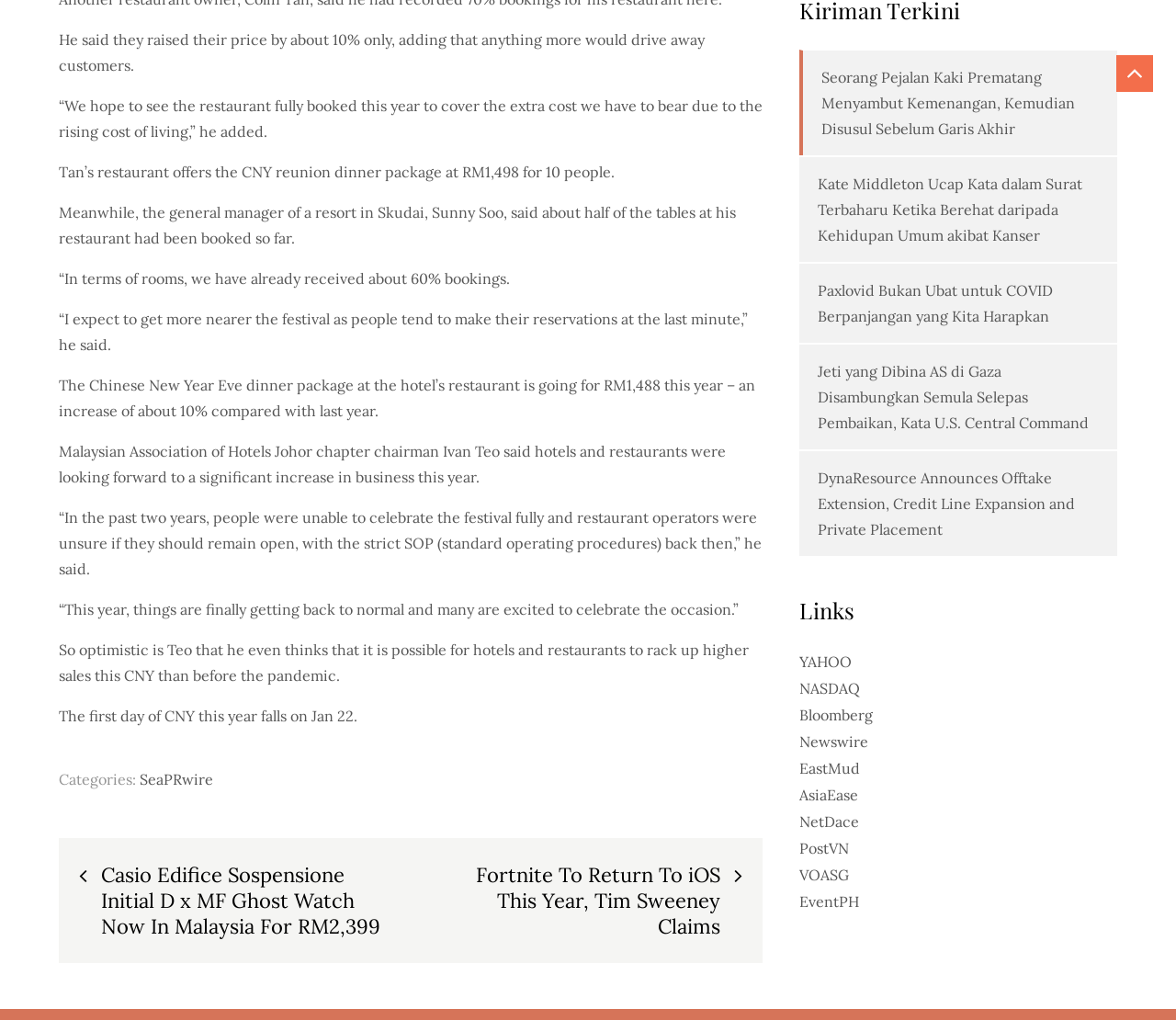Pinpoint the bounding box coordinates of the element to be clicked to execute the instruction: "Click on the link 'Seorang Pejalan Kaki Prematang Menyambut Kemenangan, Kemudian Disusul Sebelum Garis Akhir'".

[0.699, 0.066, 0.914, 0.135]